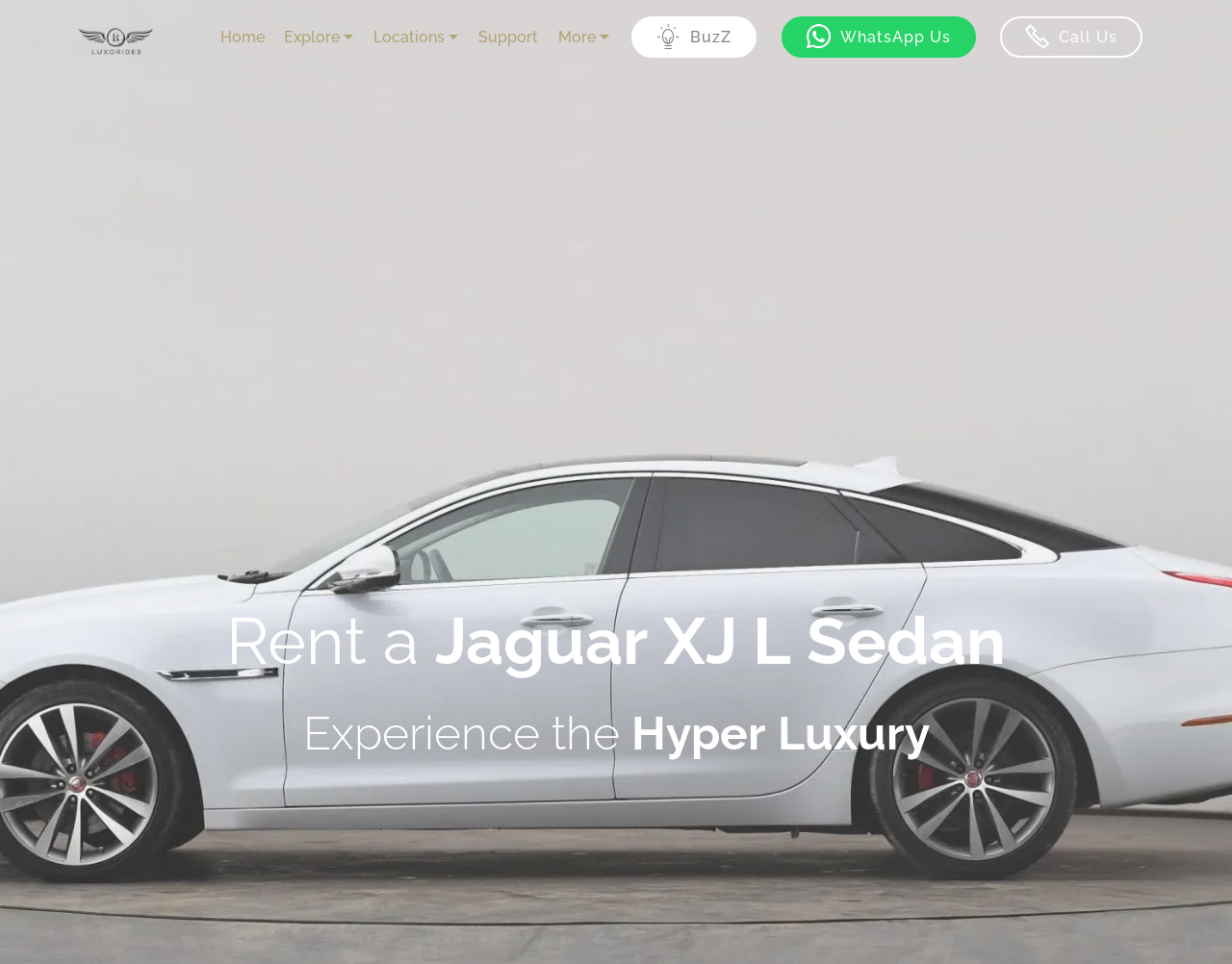Could you highlight the region that needs to be clicked to execute the instruction: "Go to Home page"?

[0.179, 0.019, 0.215, 0.058]